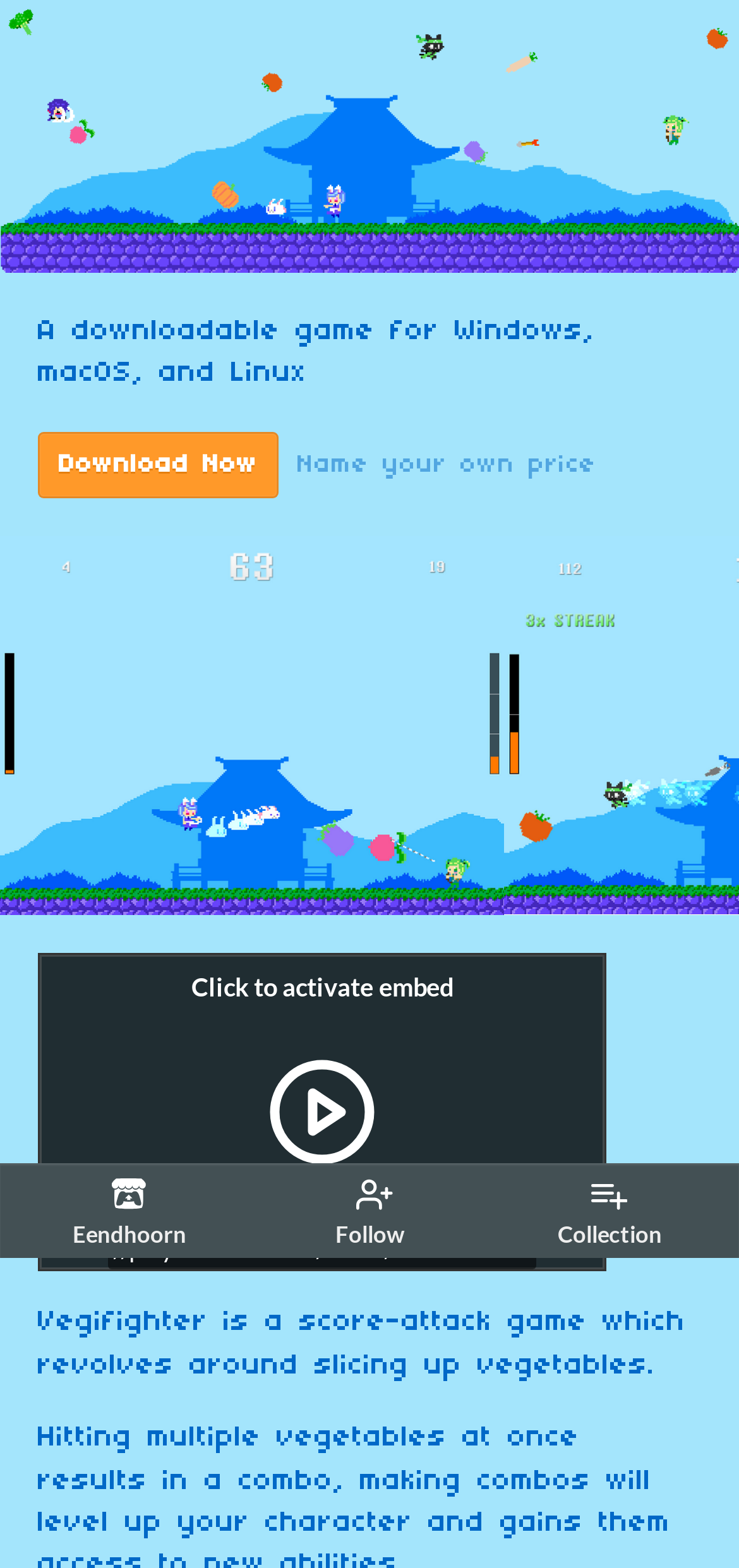What is the pricing model of the game?
Using the image, respond with a single word or phrase.

Name your own price